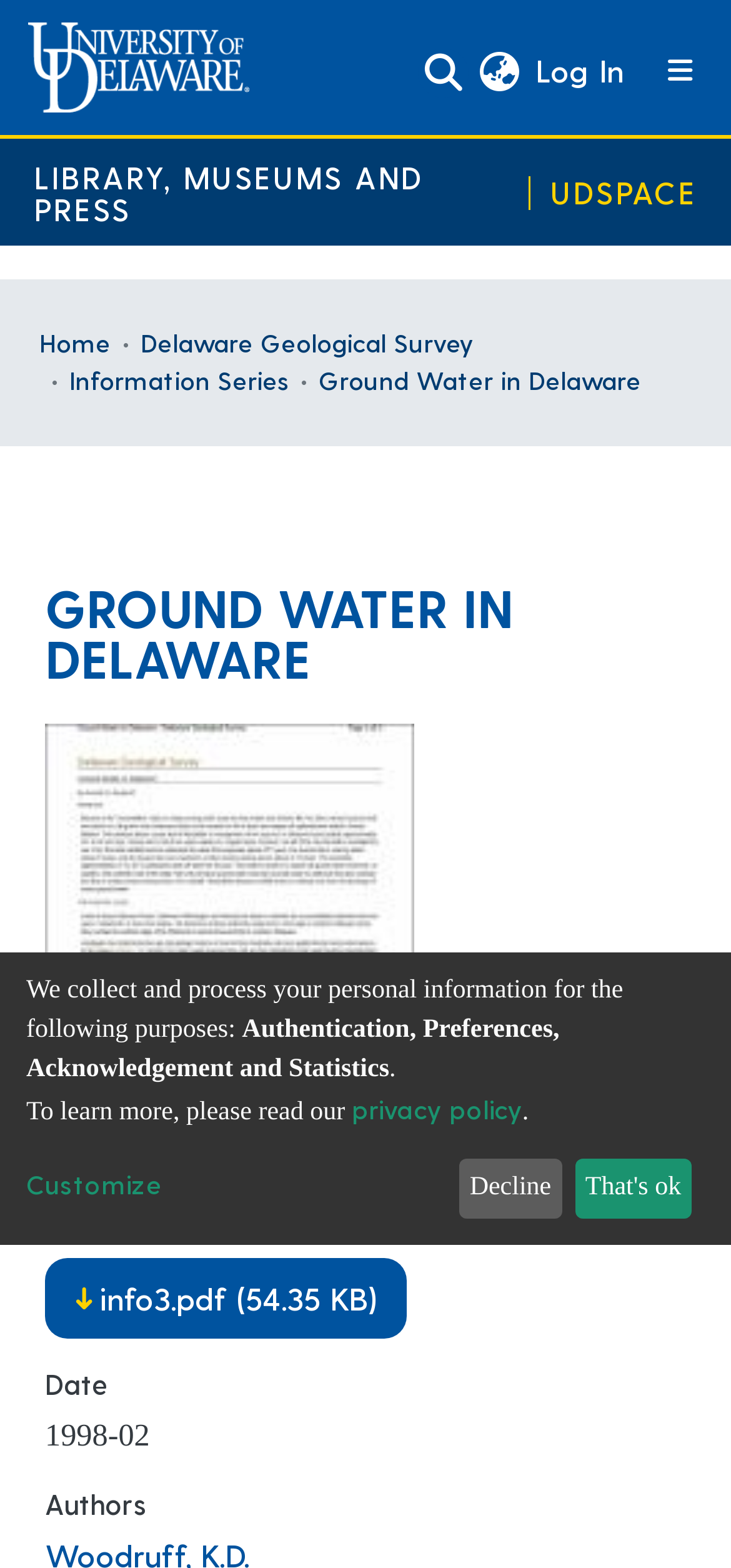What is the name of the university logo?
Please interpret the details in the image and answer the question thoroughly.

The logo is located at the top left corner of the webpage, and it is a link that says 'University of Delaware UD Logo'.